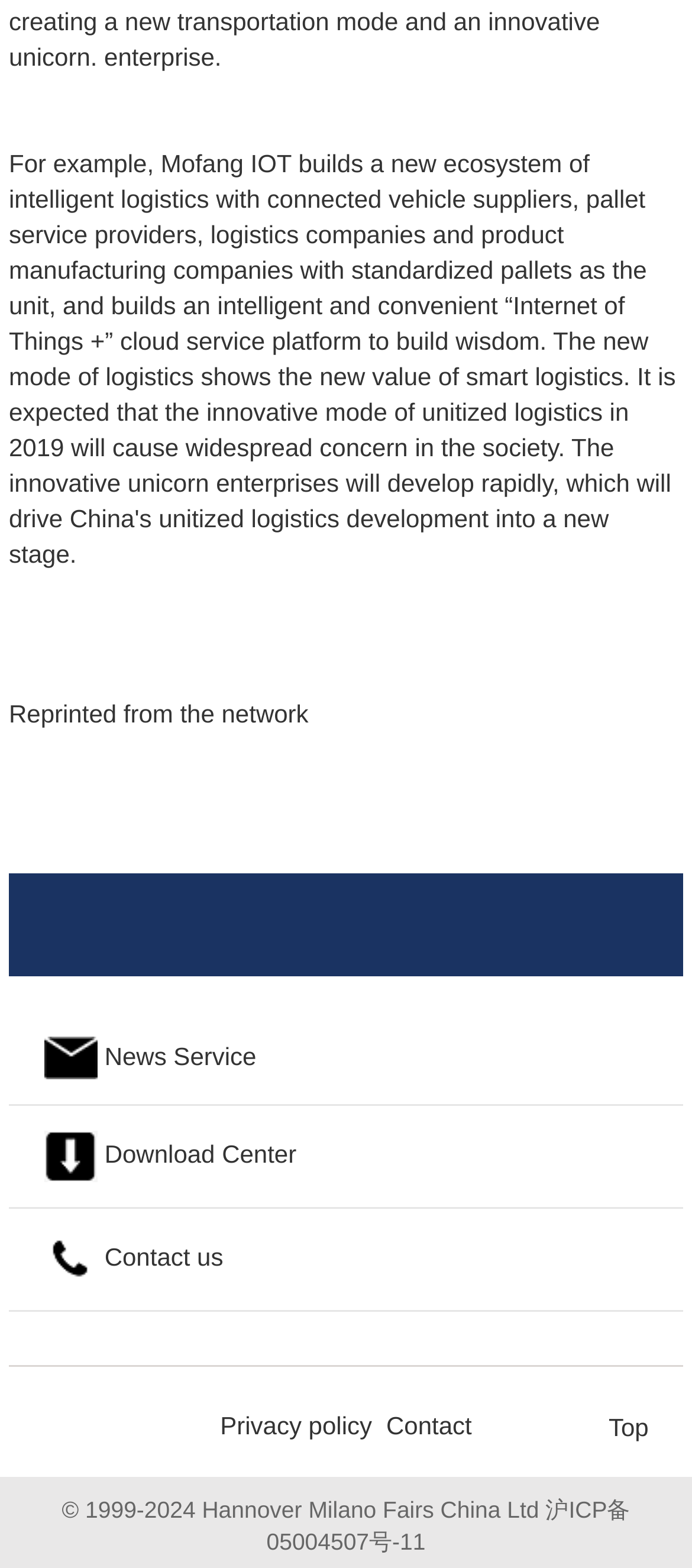Extract the bounding box for the UI element that matches this description: "Download Center".

[0.064, 0.721, 0.987, 0.754]